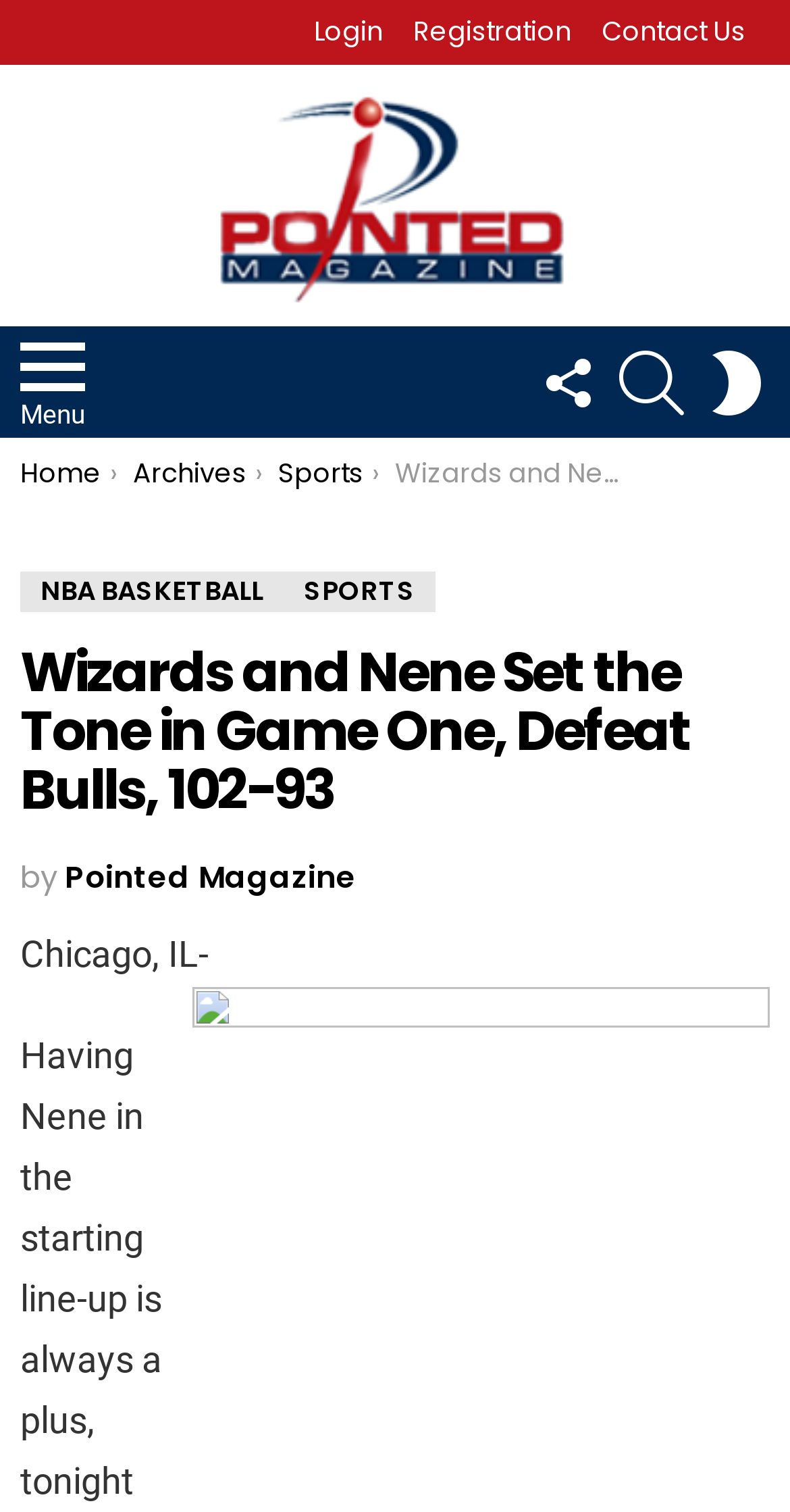Locate the UI element described as follows: "Contact Us". Return the bounding box coordinates as four float numbers between 0 and 1 in the order [left, top, right, bottom].

[0.762, 0.0, 0.944, 0.043]